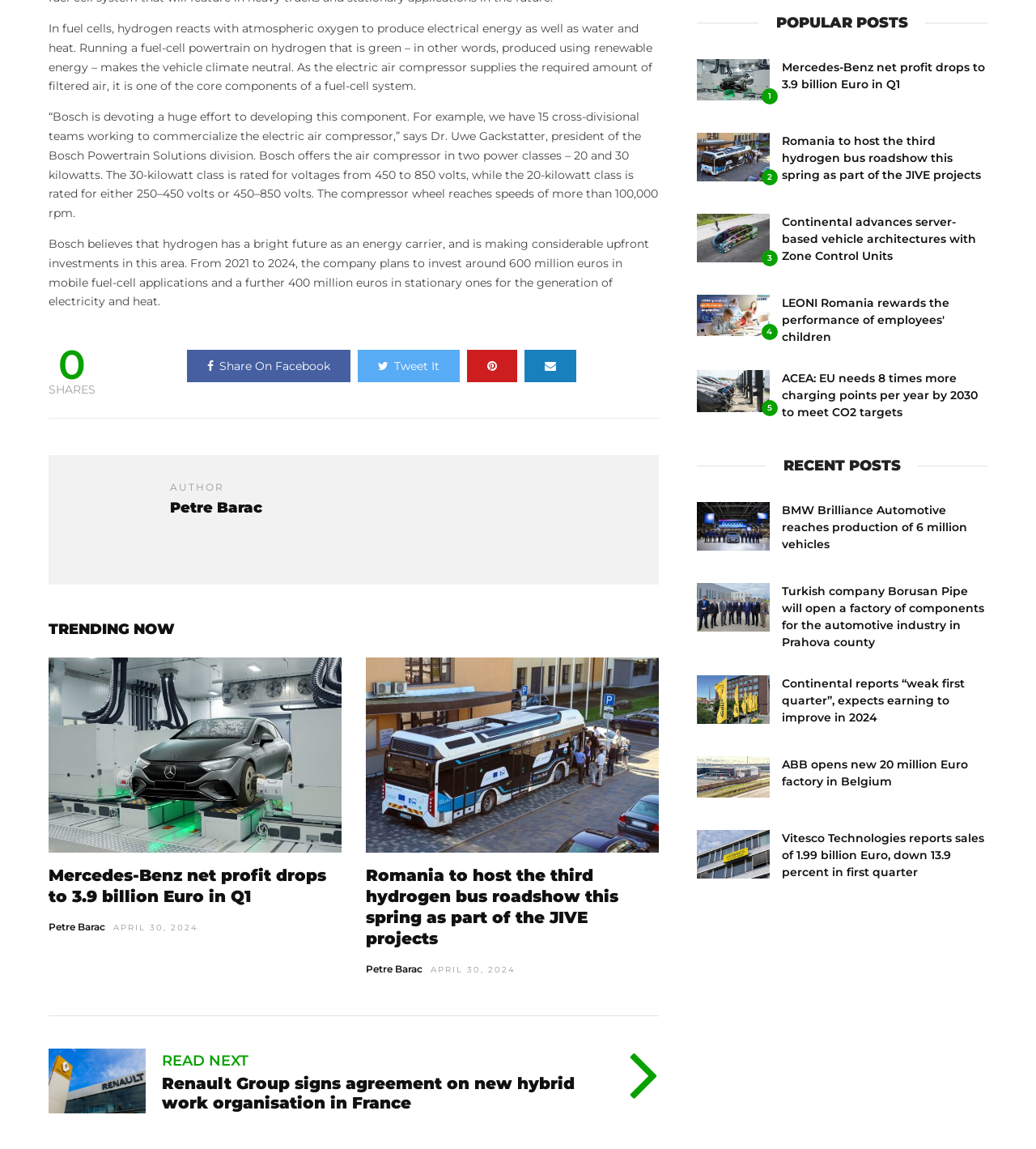How many popular posts are listed on the page?
Look at the image and provide a detailed response to the question.

There are 5 popular posts listed on the page, as indicated by the links and headings under the 'POPULAR POSTS' section.